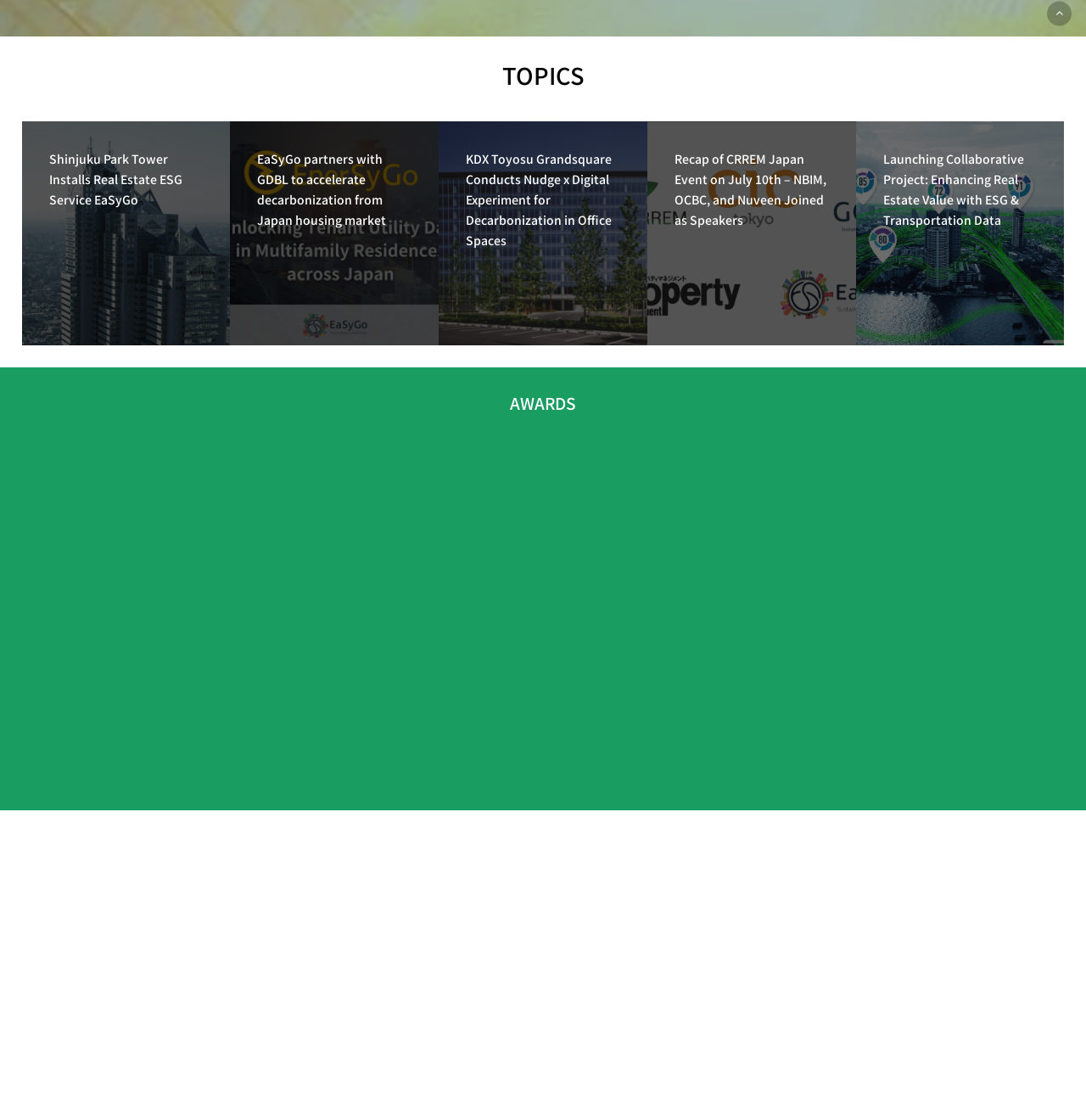Give a short answer to this question using one word or a phrase:
What is the theme of the 'Giving December' heading?

Charitable giving